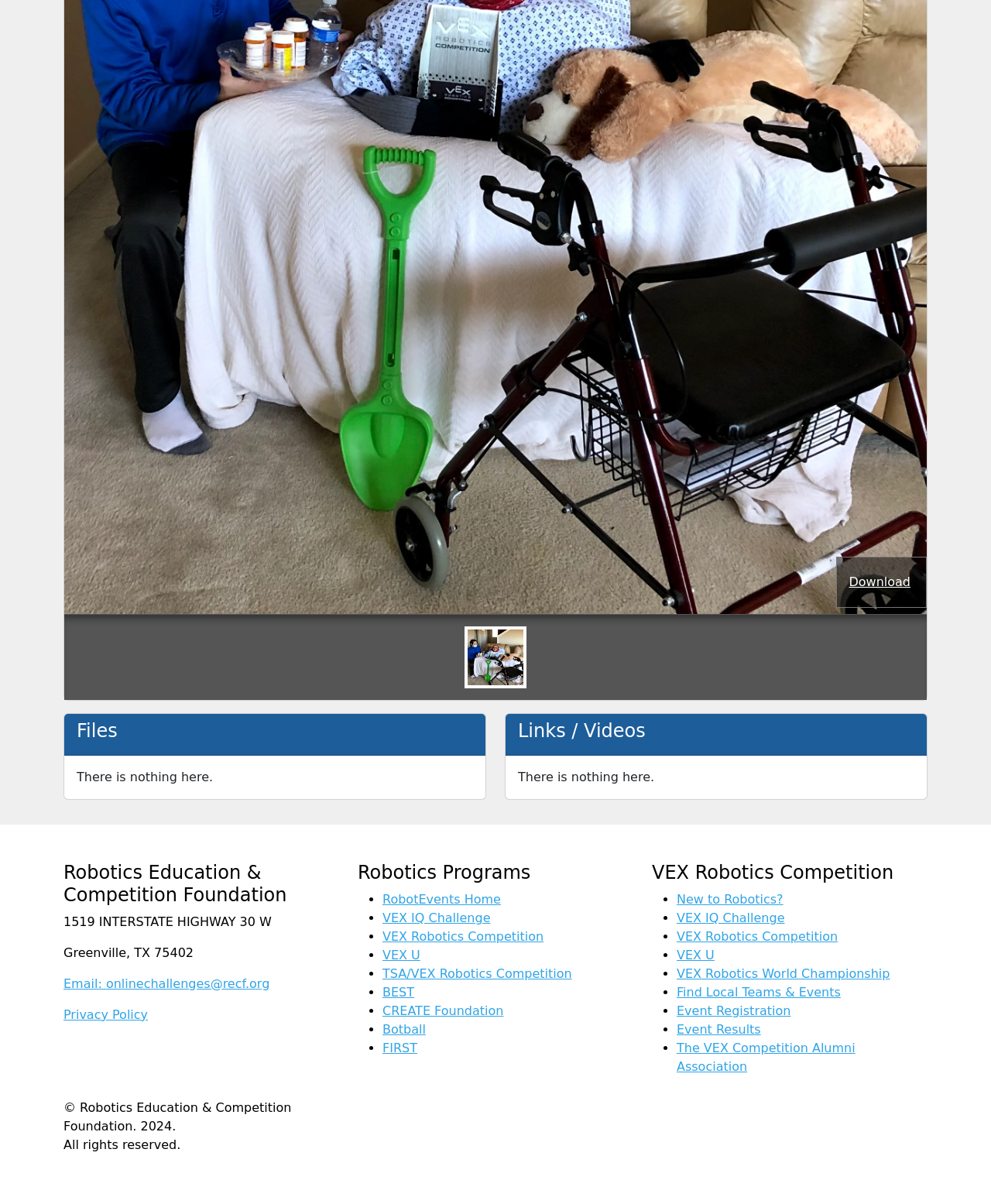Please provide a comprehensive answer to the question based on the screenshot: What is the address of the organization?

I found the address by looking at the static text elements located at the bottom of the page, which provide the address of the organization.